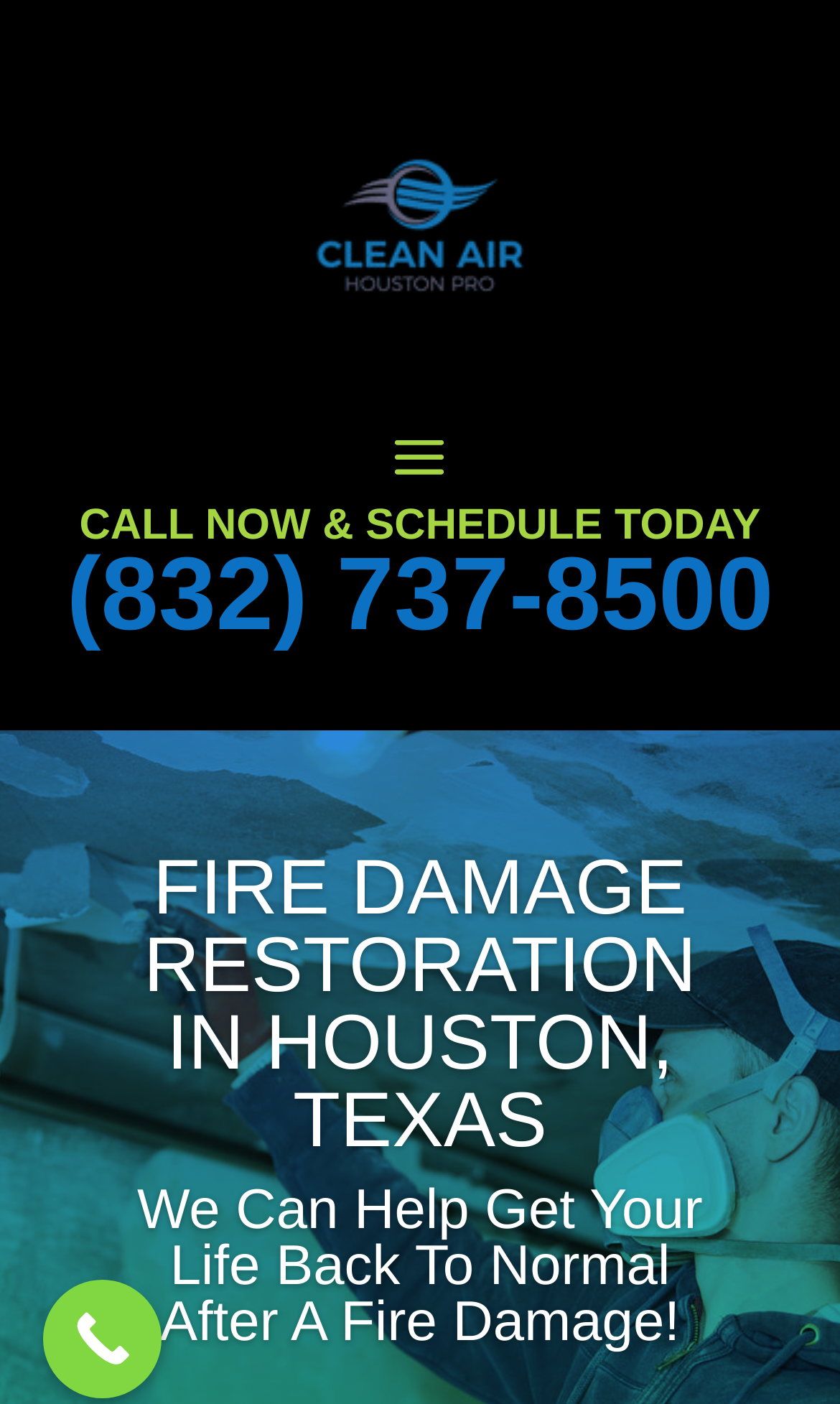Describe the webpage in detail, including text, images, and layout.

The webpage is about Clean Air Houston Pro, a company that offers fire damage restoration services in Houston, Texas. At the top left of the page, there is a logo of Clean Air Houston Pro, which is an image with a link. Below the logo, there is a call-to-action text "CALL NOW & SCHEDULE TODAY" in a prominent position. 

To the right of the call-to-action text, there is a phone number "(832) 737-8500" which is a clickable link. Below the phone number, there are two headings. The first heading is "FIRE DAMAGE RESTORATION IN HOUSTON, TEXAS", which is also a clickable link. The second heading is "We Can Help Get Your Life Back To Normal After A Fire Damage!", which is a descriptive text about the company's service.

At the bottom left of the page, there is a "Call Now Button" which is a link. Overall, the webpage has a total of 4 links, 1 image, and 3 headings. The layout is simple and easy to navigate, with clear and concise text that effectively communicates the company's service.